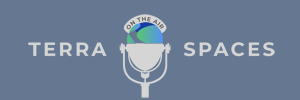Answer with a single word or phrase: 
How many words are in the brand name 'Terra Spaces'?

2